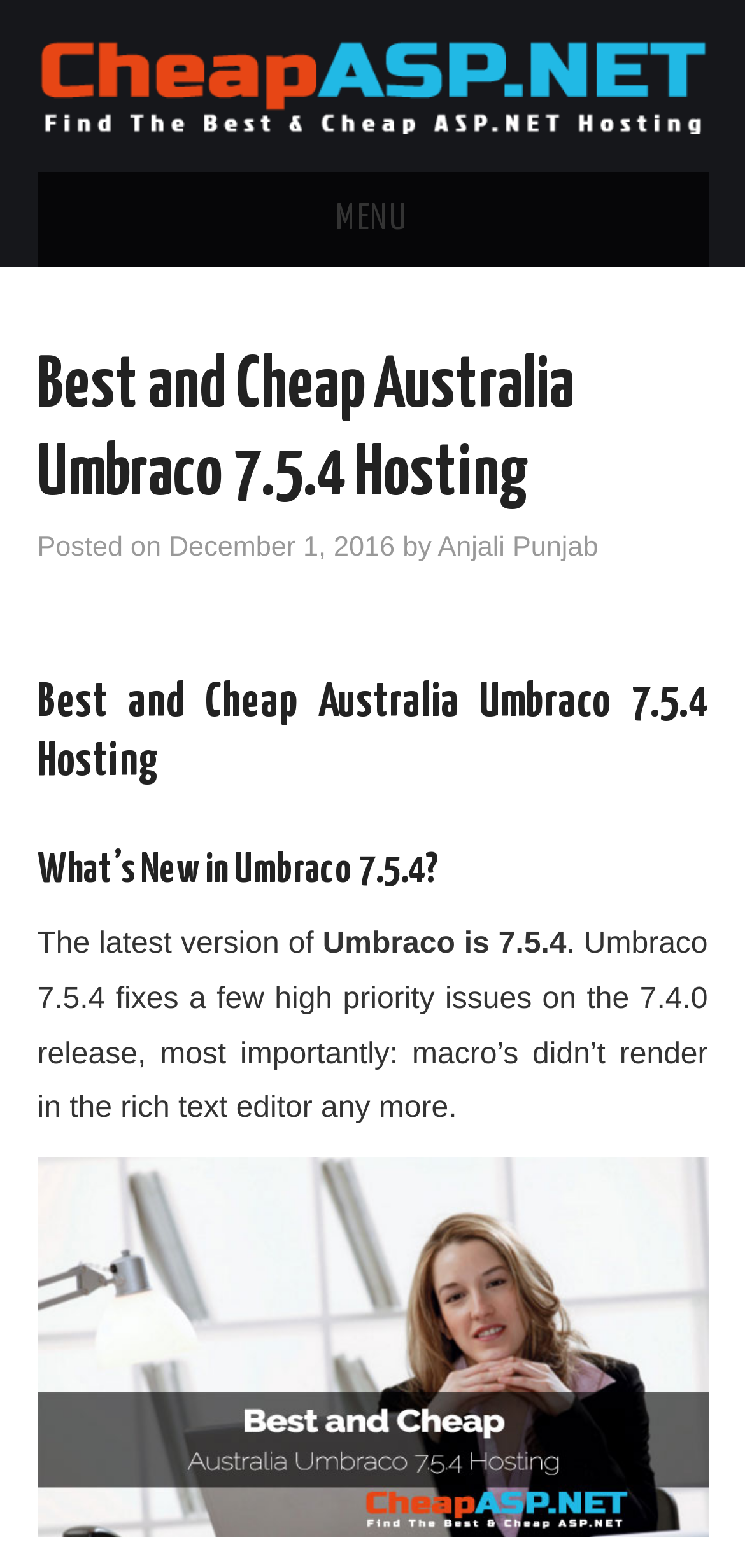What type of hosting is mentioned in the menu?
Based on the image, provide your answer in one word or phrase.

ASP.NET Hosting